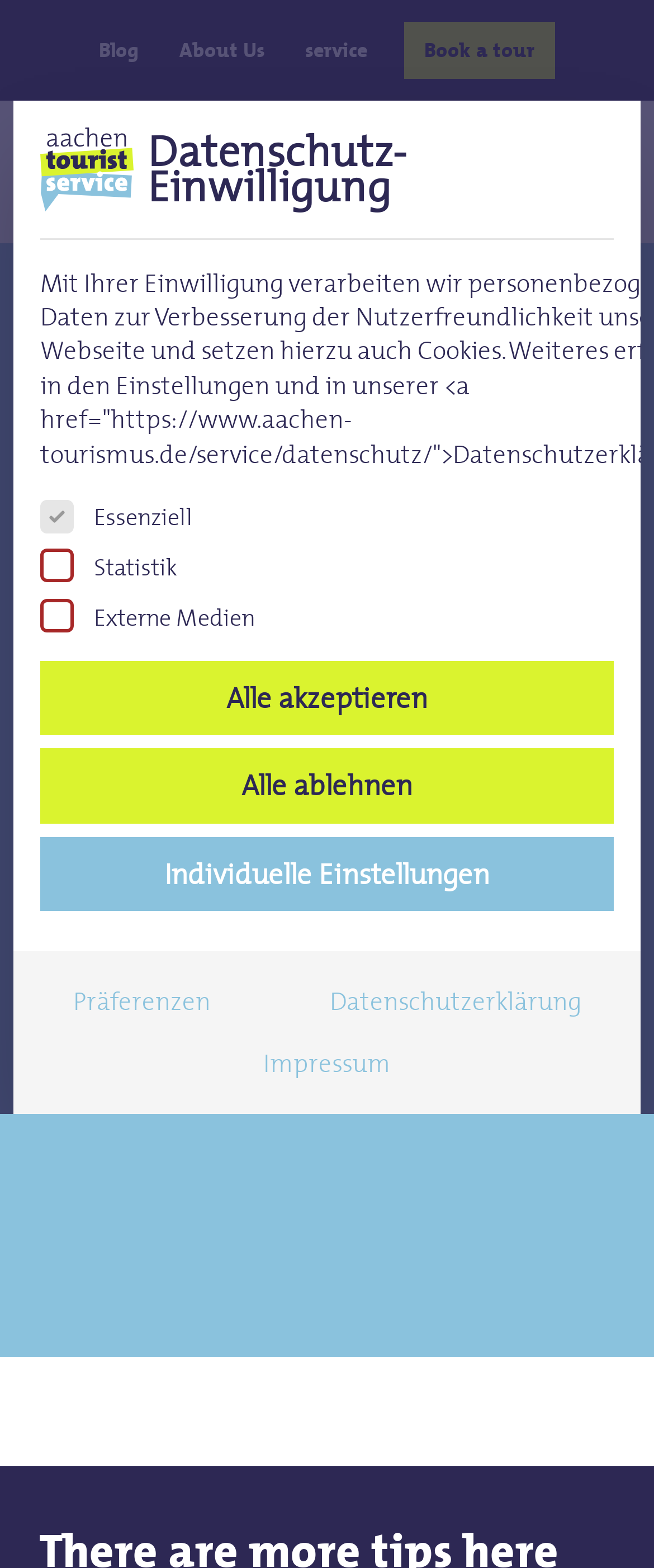How many links are hidden? Analyze the screenshot and reply with just one word or a short phrase.

5